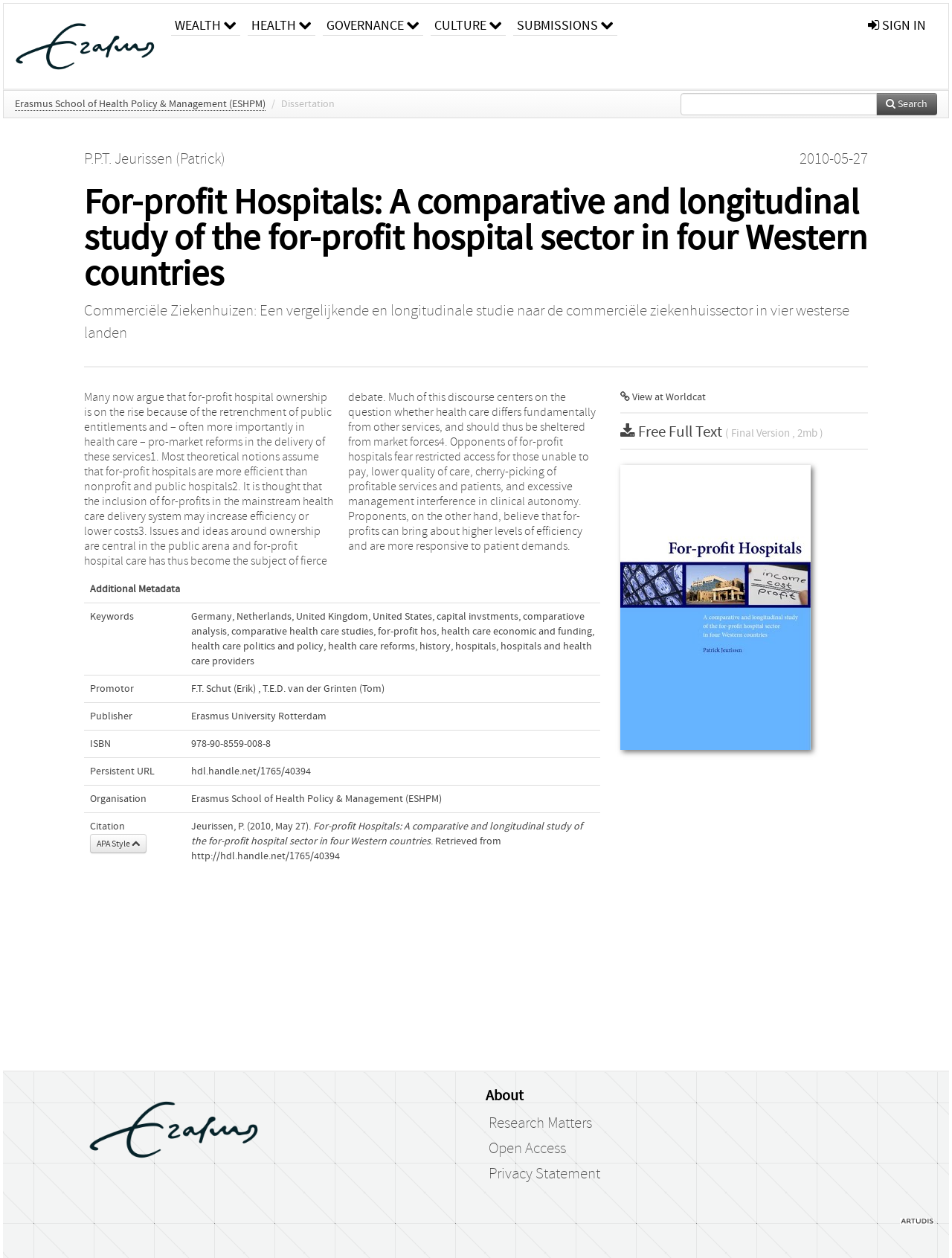Find the bounding box coordinates of the area that needs to be clicked in order to achieve the following instruction: "View the cover of the dissertation". The coordinates should be specified as four float numbers between 0 and 1, i.e., [left, top, right, bottom].

[0.651, 0.478, 0.851, 0.487]